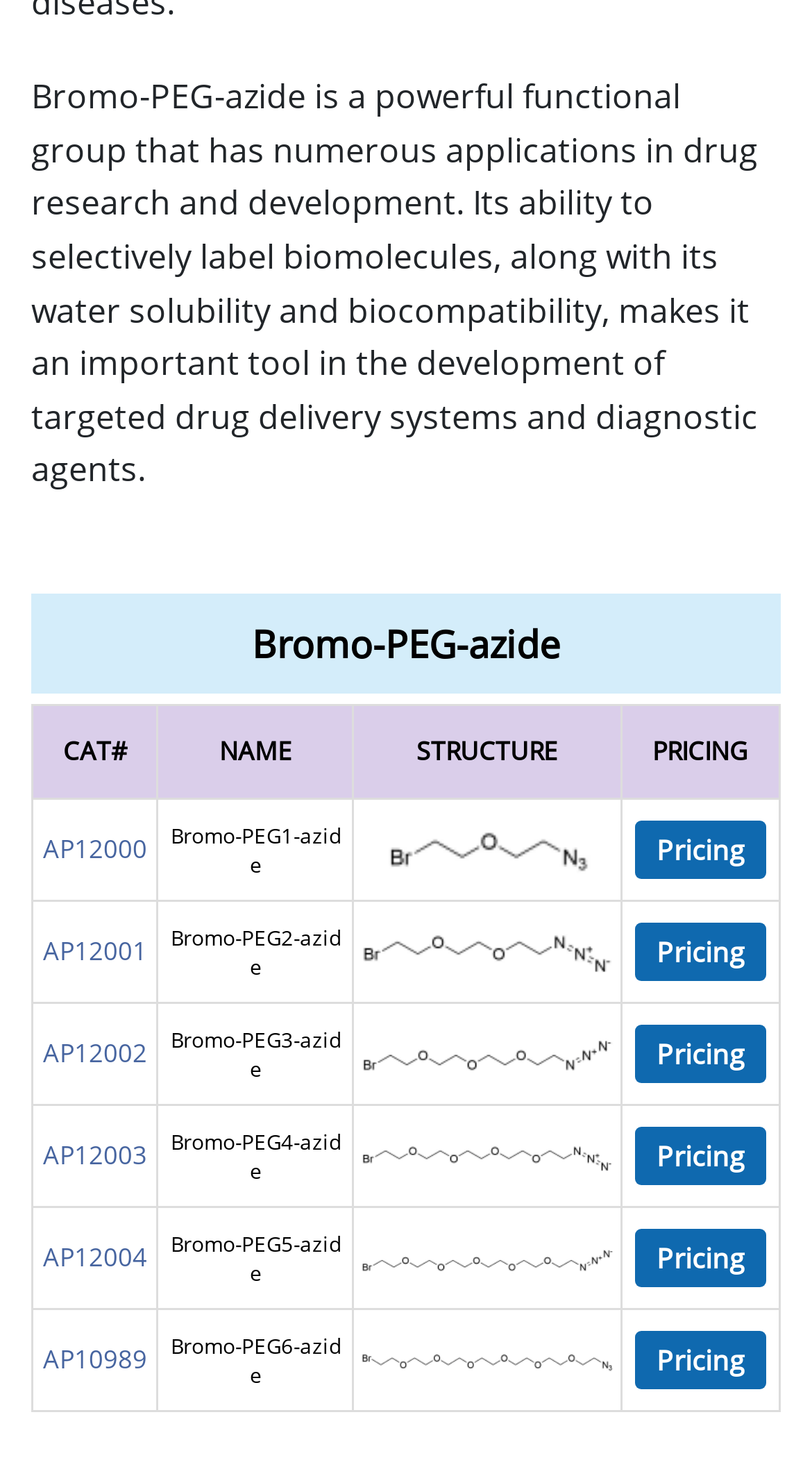How many columns are in the table?
Using the screenshot, give a one-word or short phrase answer.

4